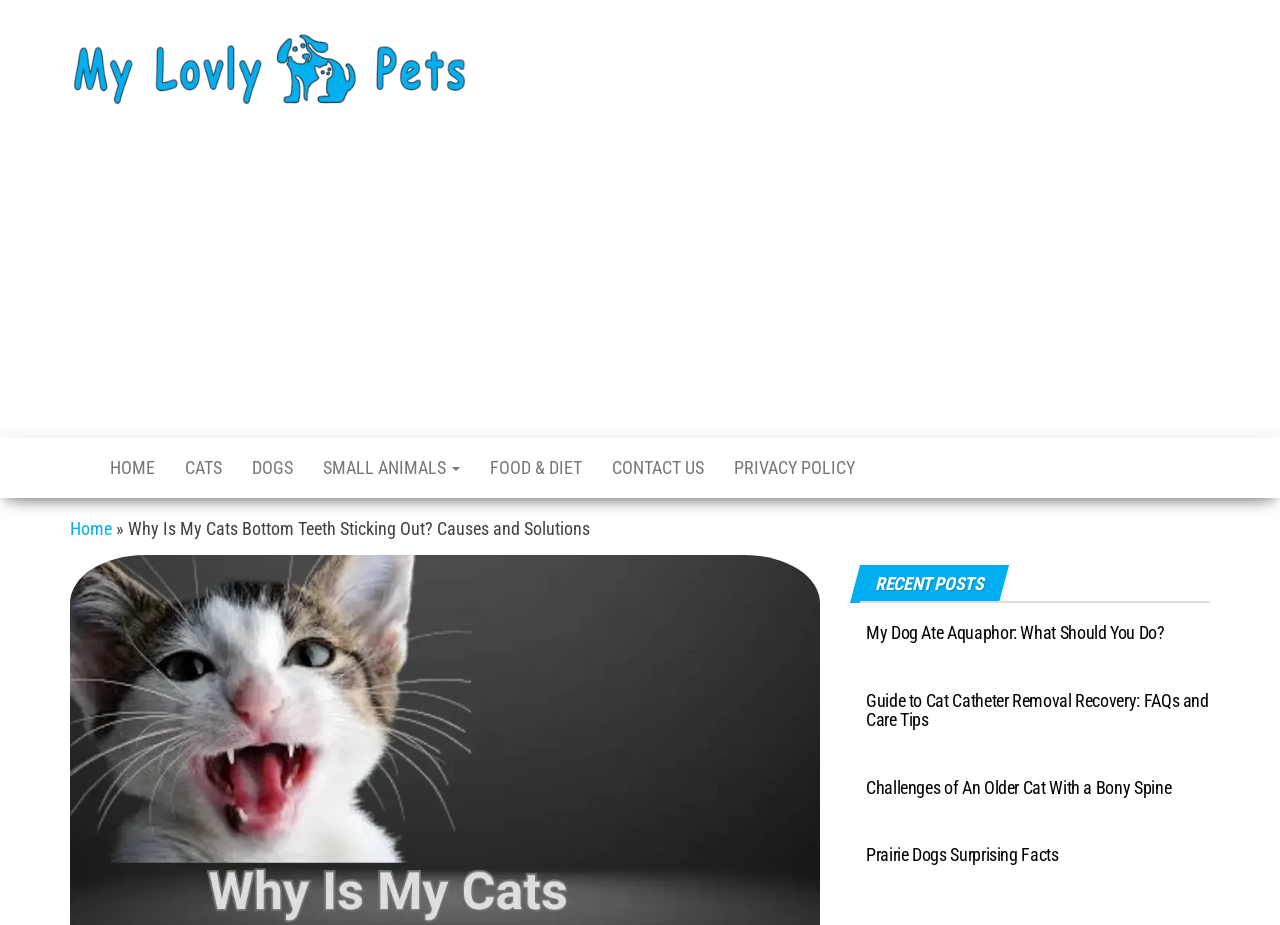Please give a one-word or short phrase response to the following question: 
What type of content is listed under 'RECENT POSTS'?

Article links